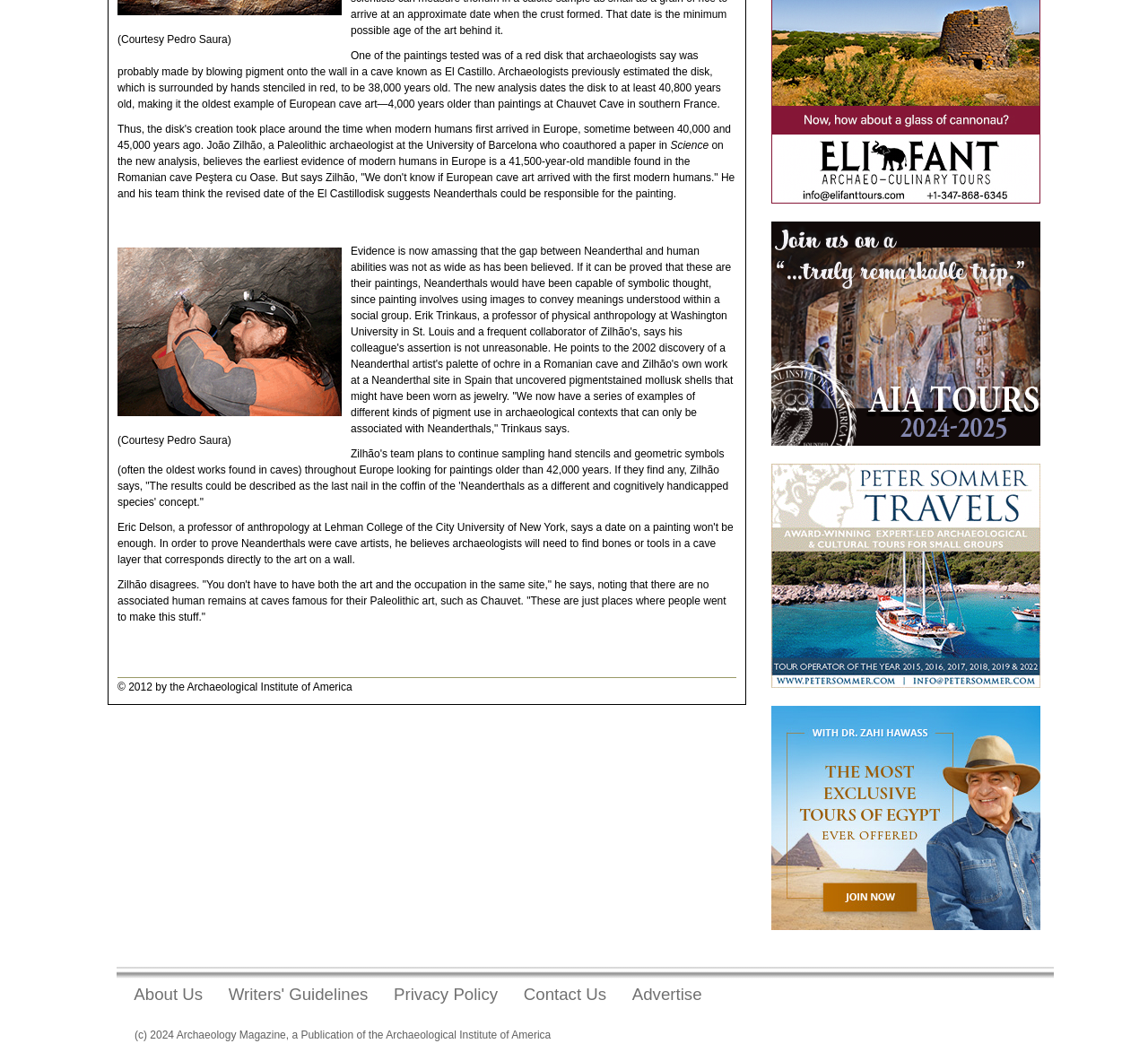Please specify the bounding box coordinates in the format (top-left x, top-left y, bottom-right x, bottom-right y), with all values as floating point numbers between 0 and 1. Identify the bounding box of the UI element described by: Advertise

[0.543, 0.927, 0.619, 0.947]